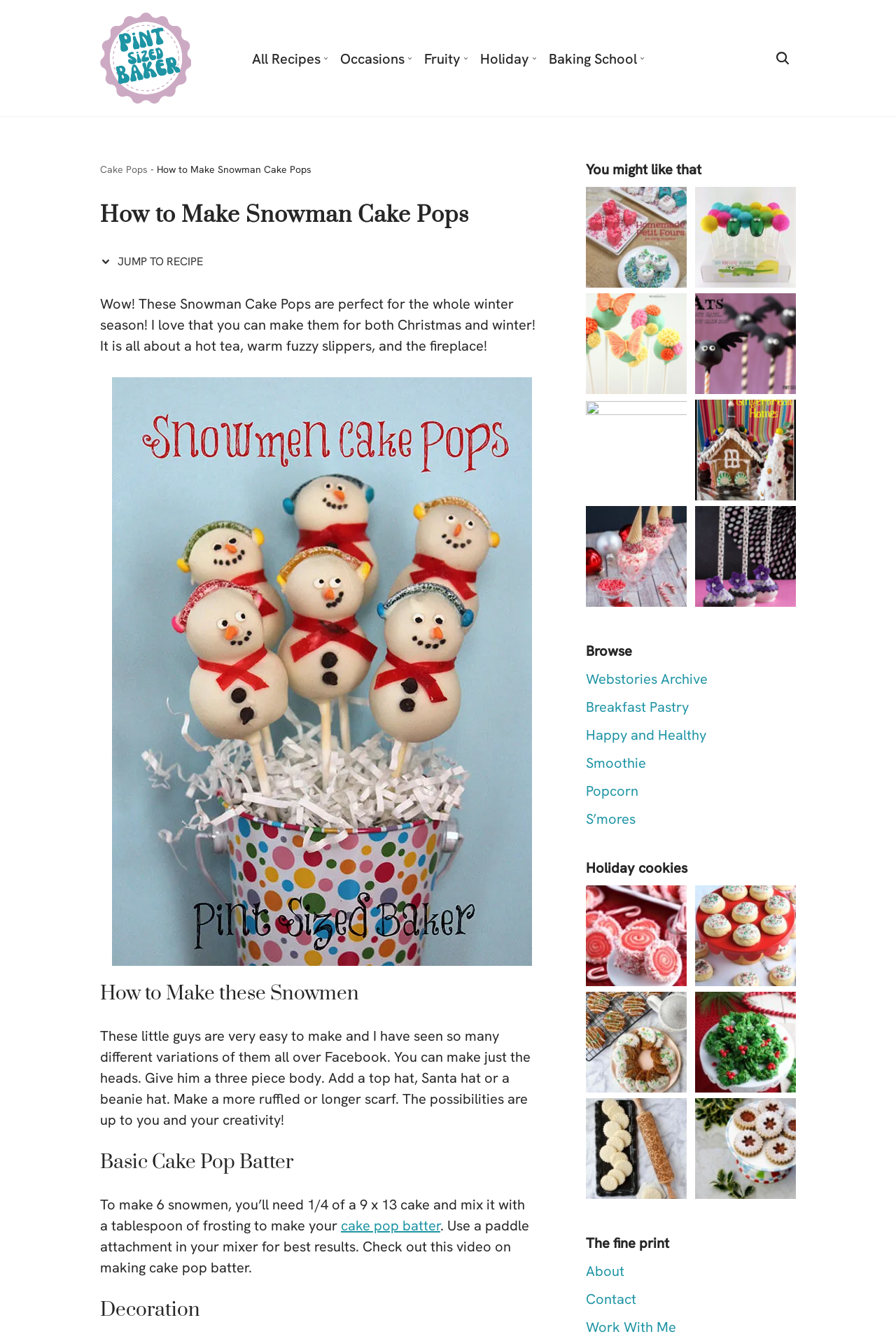Can you determine the main header of this webpage?

How to Make Snowman Cake Pops